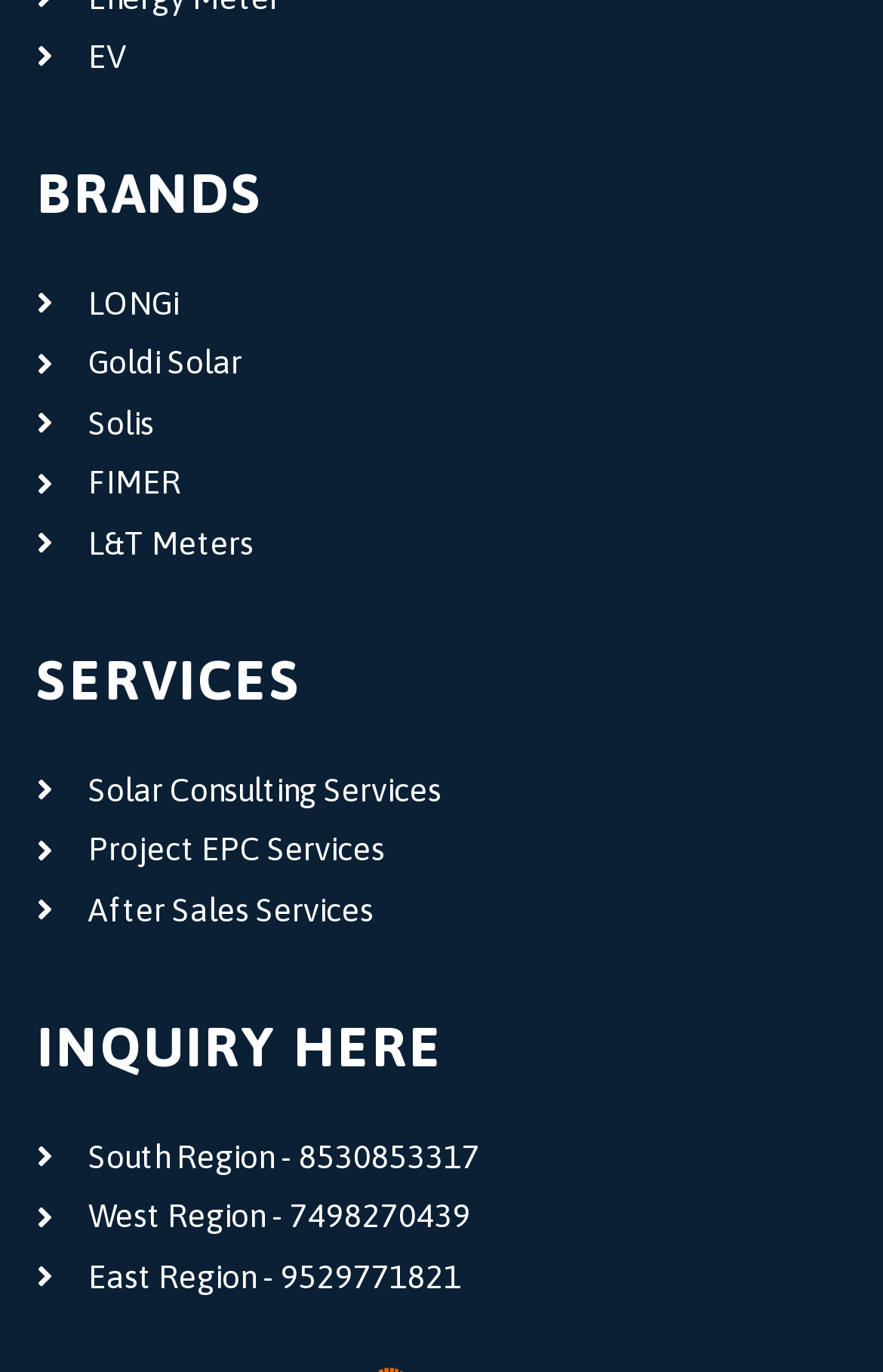Please identify the bounding box coordinates of the clickable element to fulfill the following instruction: "View LONGi brand page". The coordinates should be four float numbers between 0 and 1, i.e., [left, top, right, bottom].

[0.042, 0.2, 0.958, 0.243]